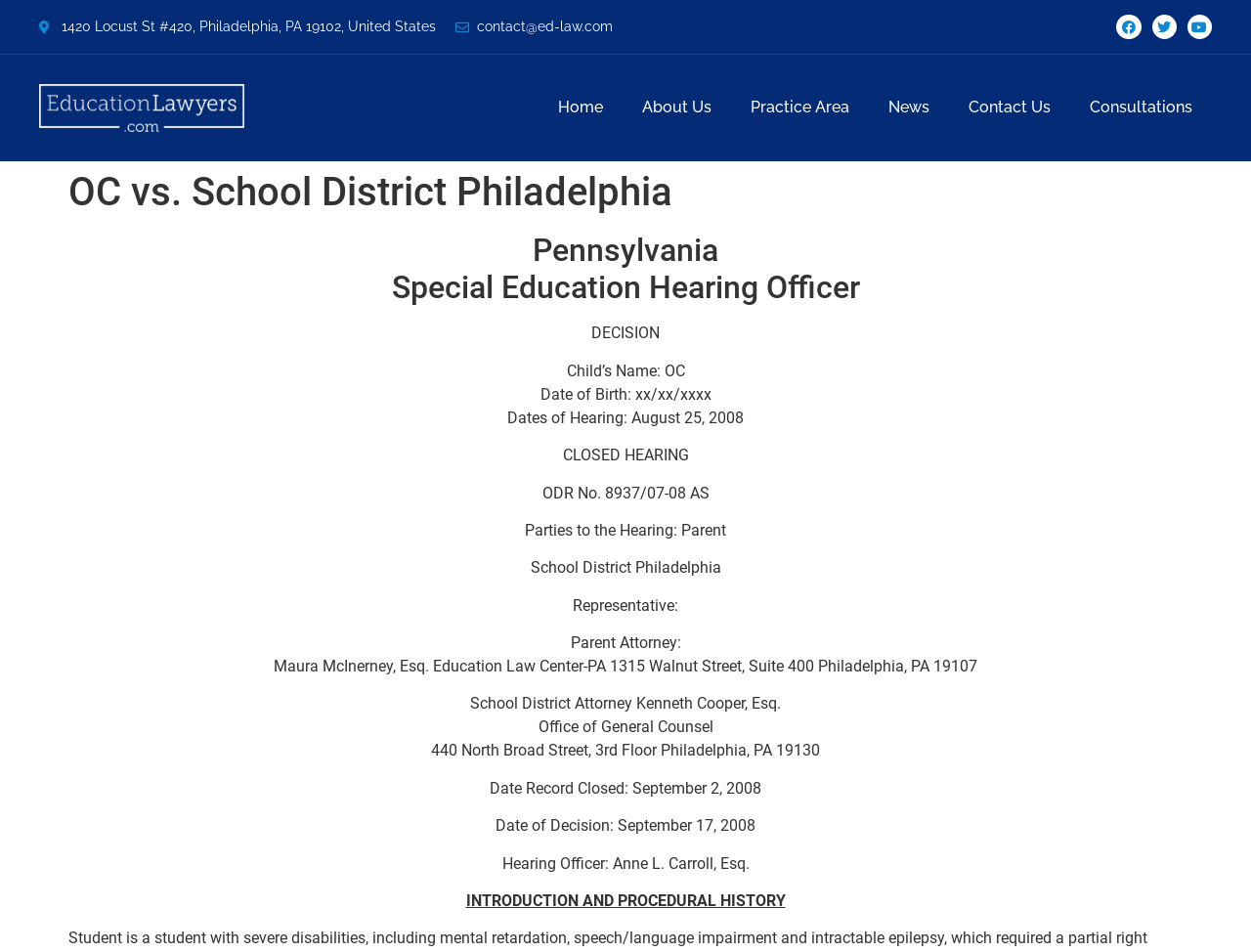Based on the description "Home", find the bounding box of the specified UI element.

[0.43, 0.09, 0.498, 0.137]